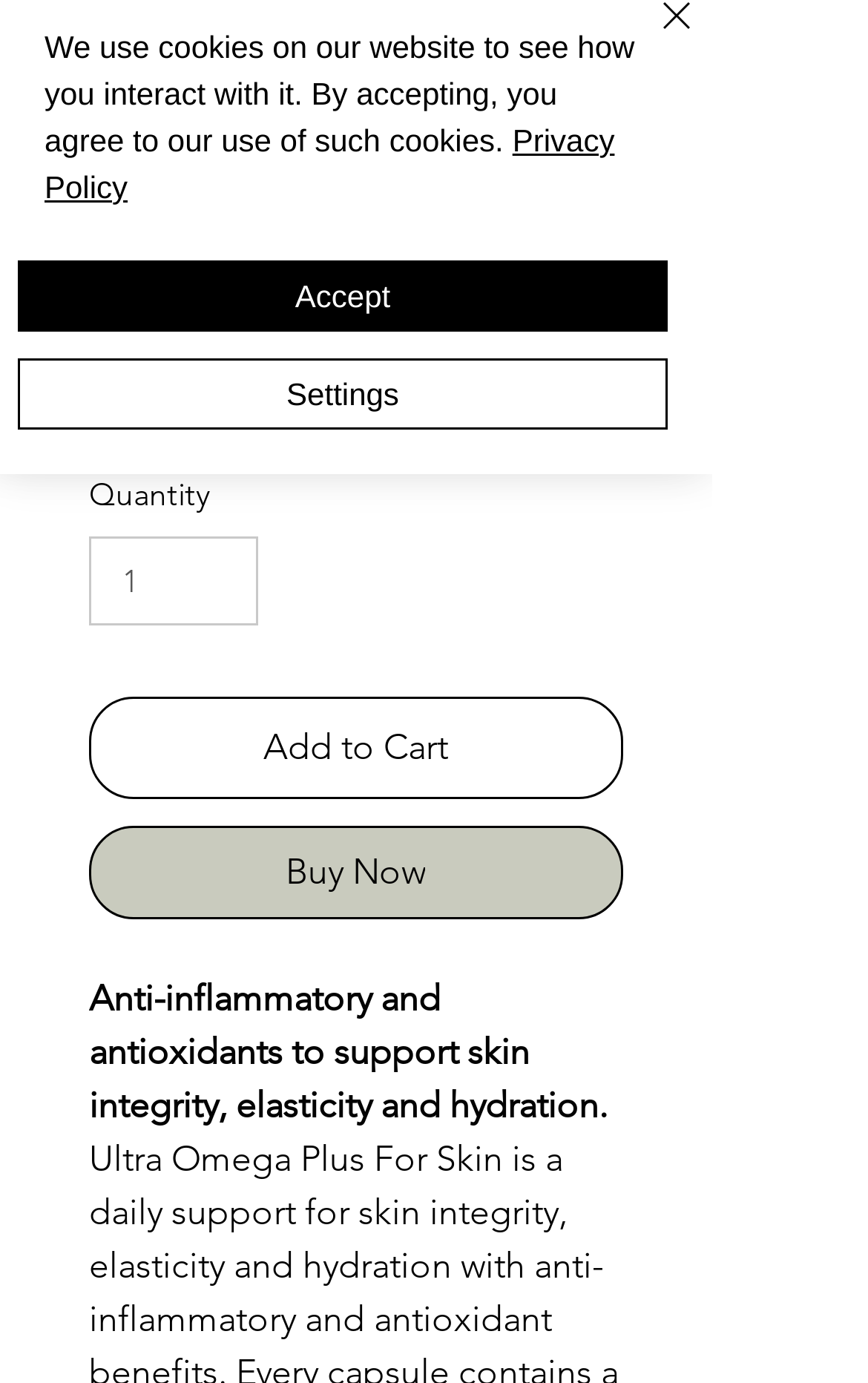Using the provided description Settings, find the bounding box coordinates for the UI element. Provide the coordinates in (top-left x, top-left y, bottom-right x, bottom-right y) format, ensuring all values are between 0 and 1.

[0.021, 0.259, 0.769, 0.311]